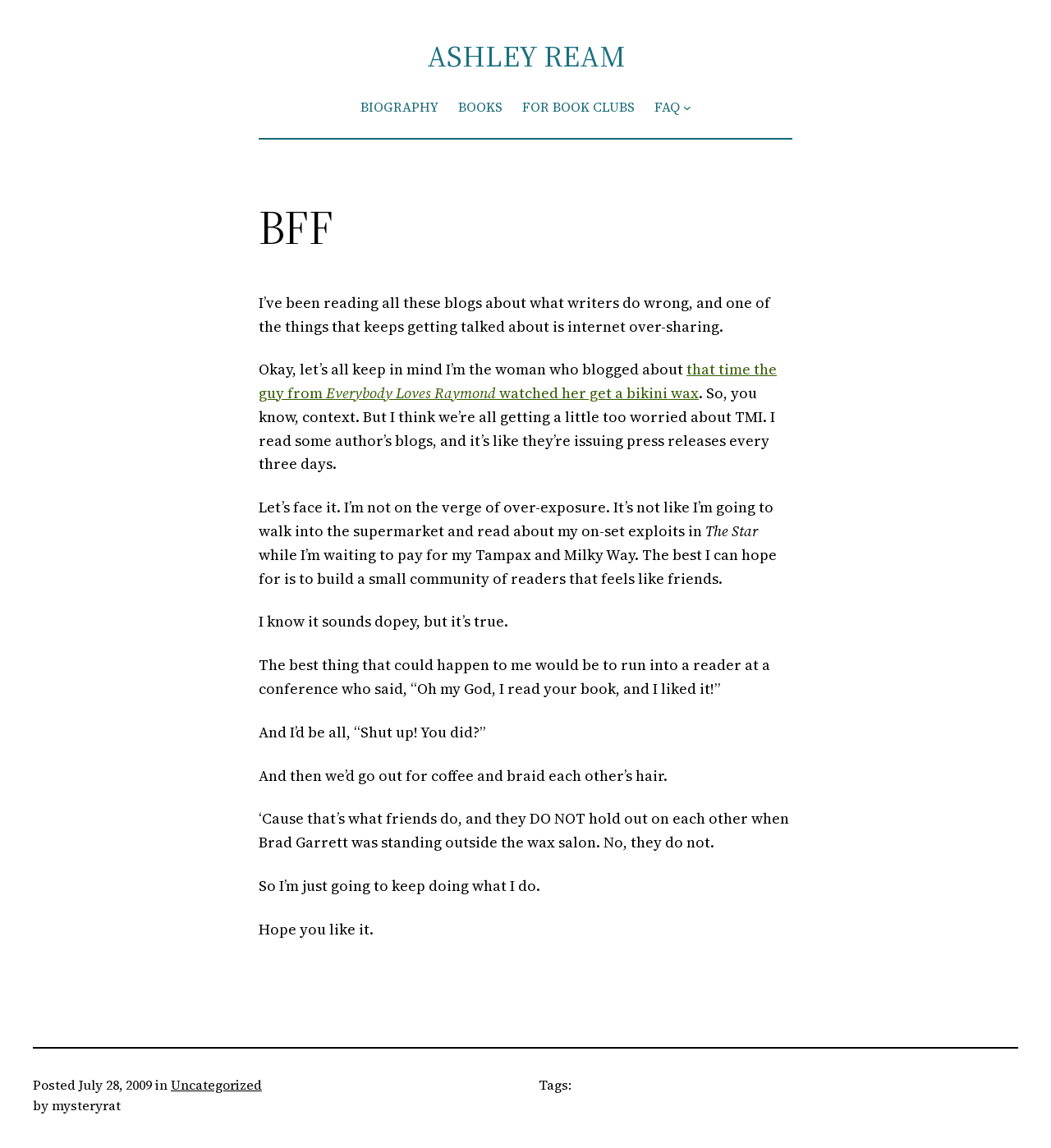Identify and provide the bounding box for the element described by: "FOR BOOK CLUBS".

[0.497, 0.084, 0.604, 0.103]